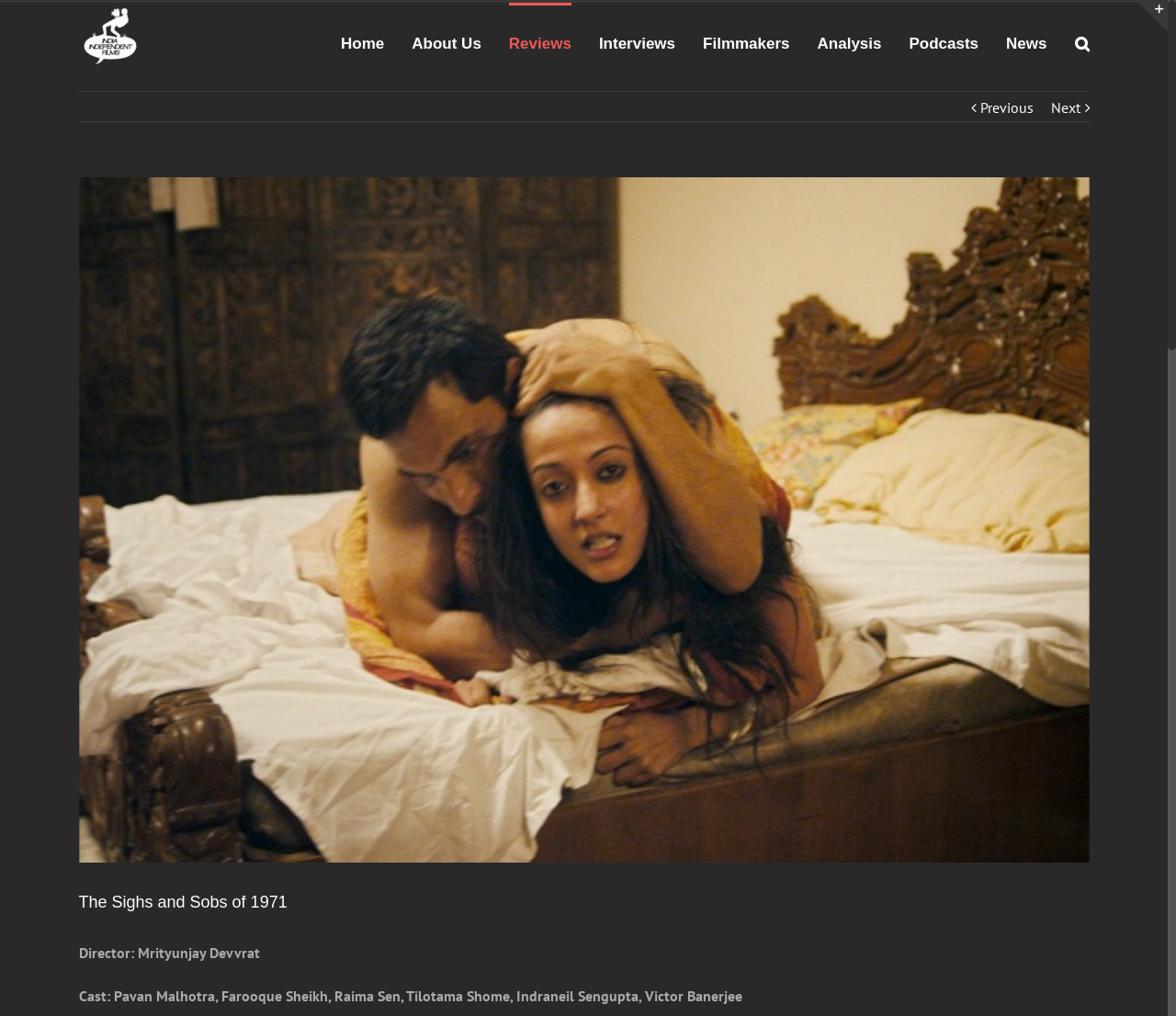Using the provided element description, identify the bounding box coordinates as (top-left x, top-left y, bottom-right x, bottom-right y). Ensure all values are between 0 and 1. Description: News

[0.856, 0.003, 0.89, 0.08]